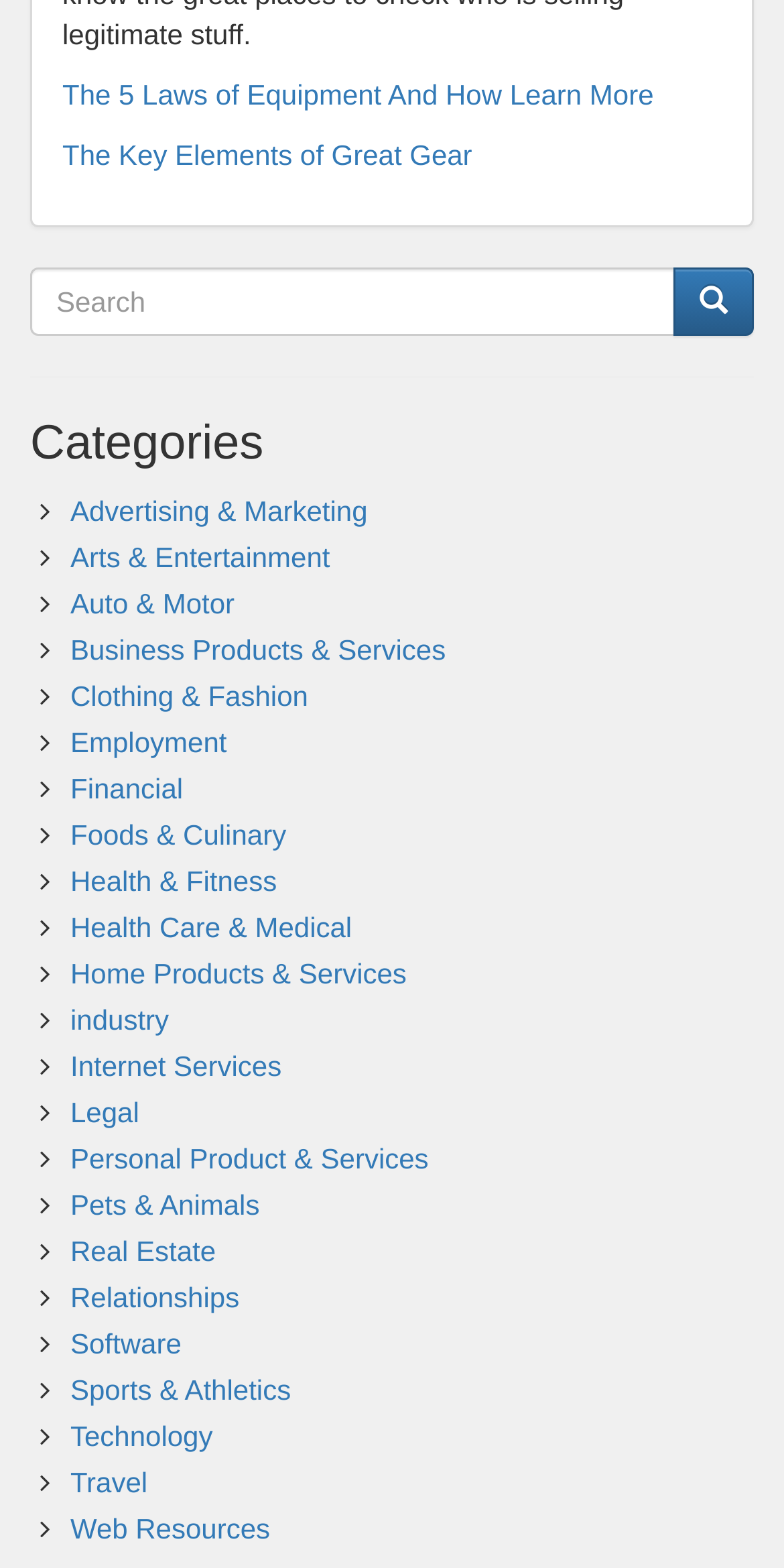What is the icon on the button next to the search textbox?
Look at the image and answer the question with a single word or phrase.

Magnifying glass